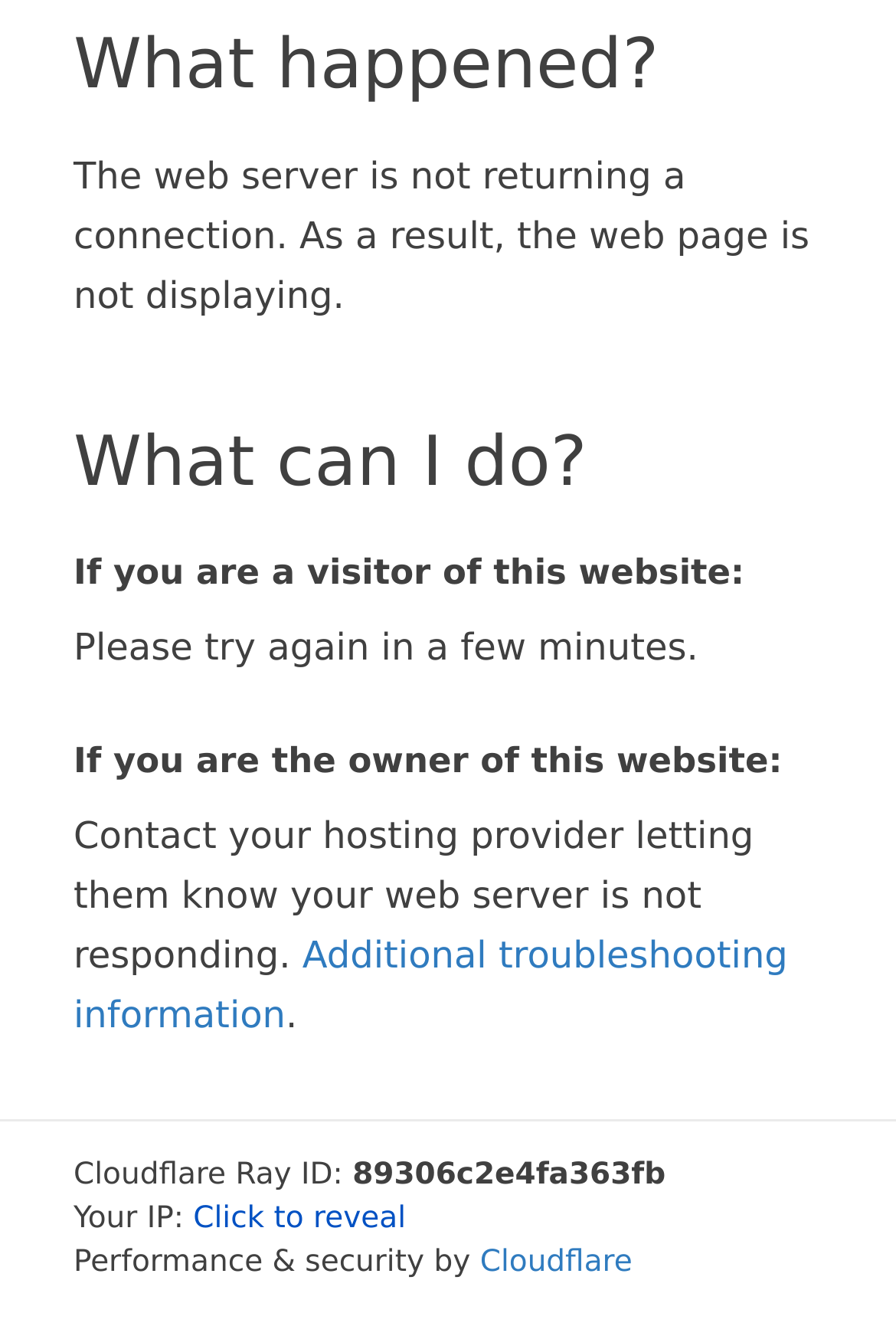Utilize the details in the image to thoroughly answer the following question: What is the reason for the webpage not displaying?

The webpage is not displaying because the web server is not returning a connection, as stated in the StaticText element with the text 'The web server is not returning a connection. As a result, the web page is not displaying.'